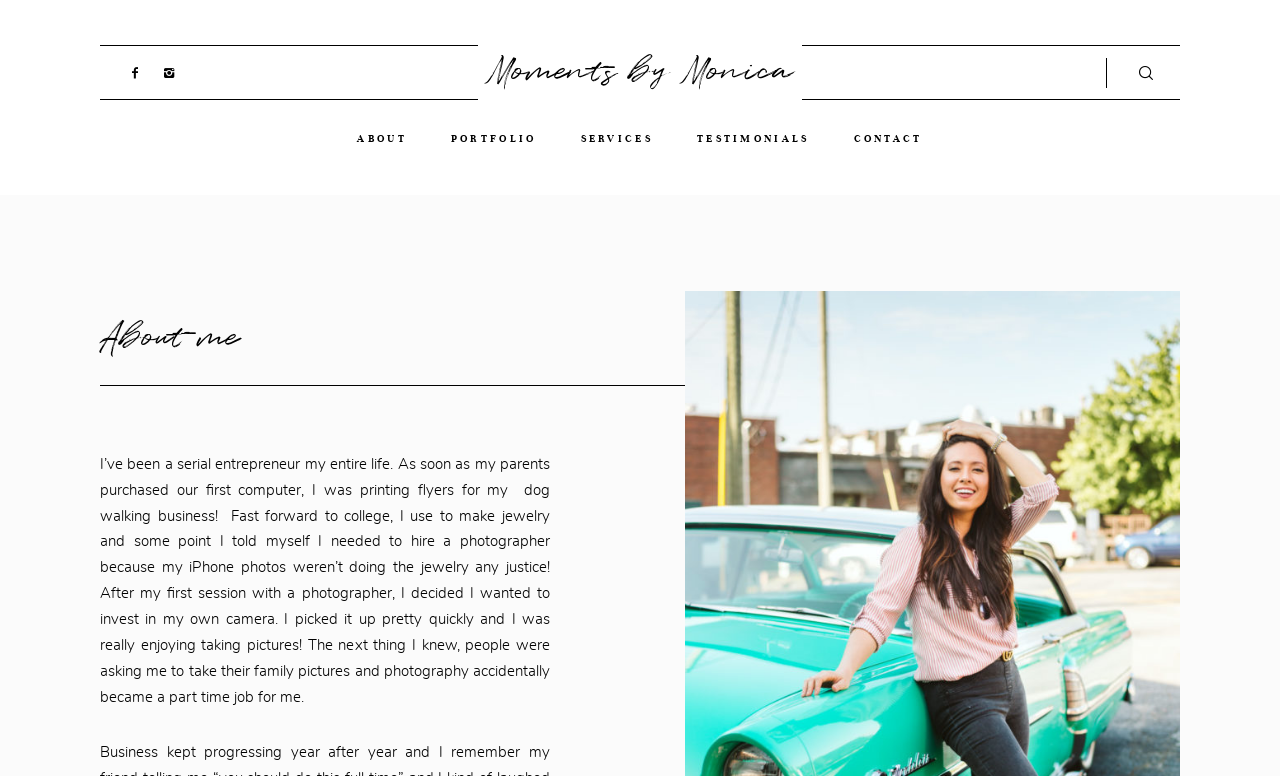What is the photographer's occupation?
Answer the question in a detailed and comprehensive manner.

Based on the text, the photographer mentions being a serial entrepreneur, which implies that they have started multiple businesses. This is evident from the text where they talk about printing flyers for their dog walking business and making jewelry.